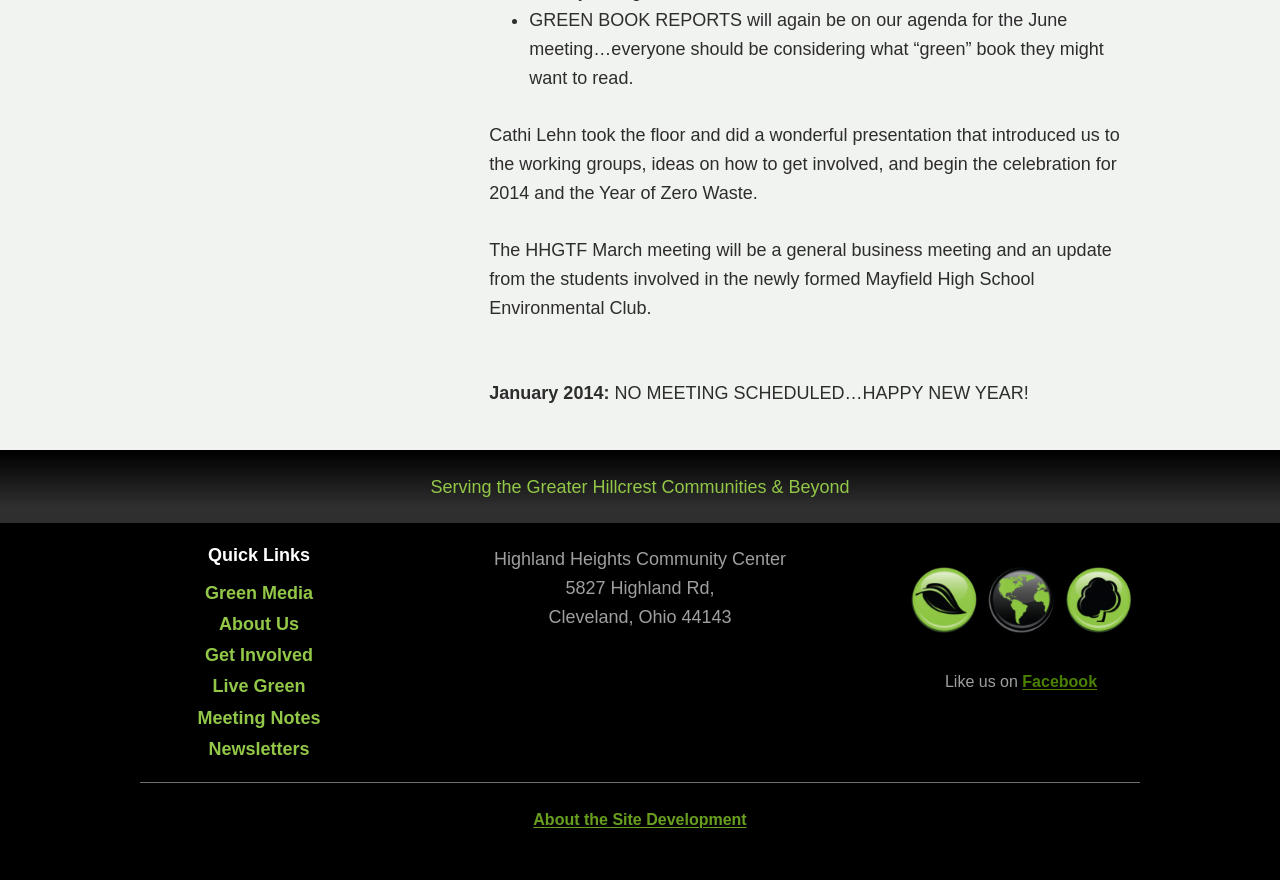Show the bounding box coordinates for the element that needs to be clicked to execute the following instruction: "check Facebook". Provide the coordinates in the form of four float numbers between 0 and 1, i.e., [left, top, right, bottom].

[0.799, 0.765, 0.857, 0.784]